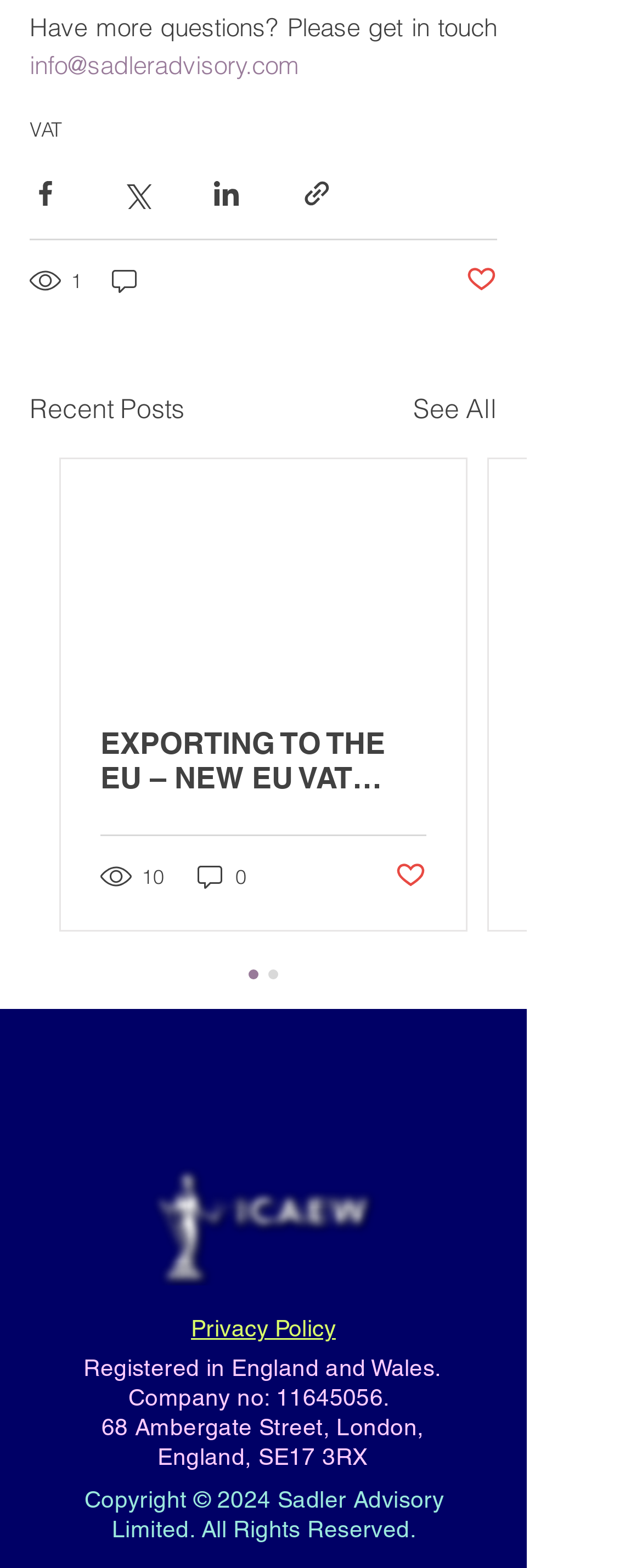Specify the bounding box coordinates of the area to click in order to execute this command: 'Contact us via email'. The coordinates should consist of four float numbers ranging from 0 to 1, and should be formatted as [left, top, right, bottom].

[0.046, 0.031, 0.467, 0.051]